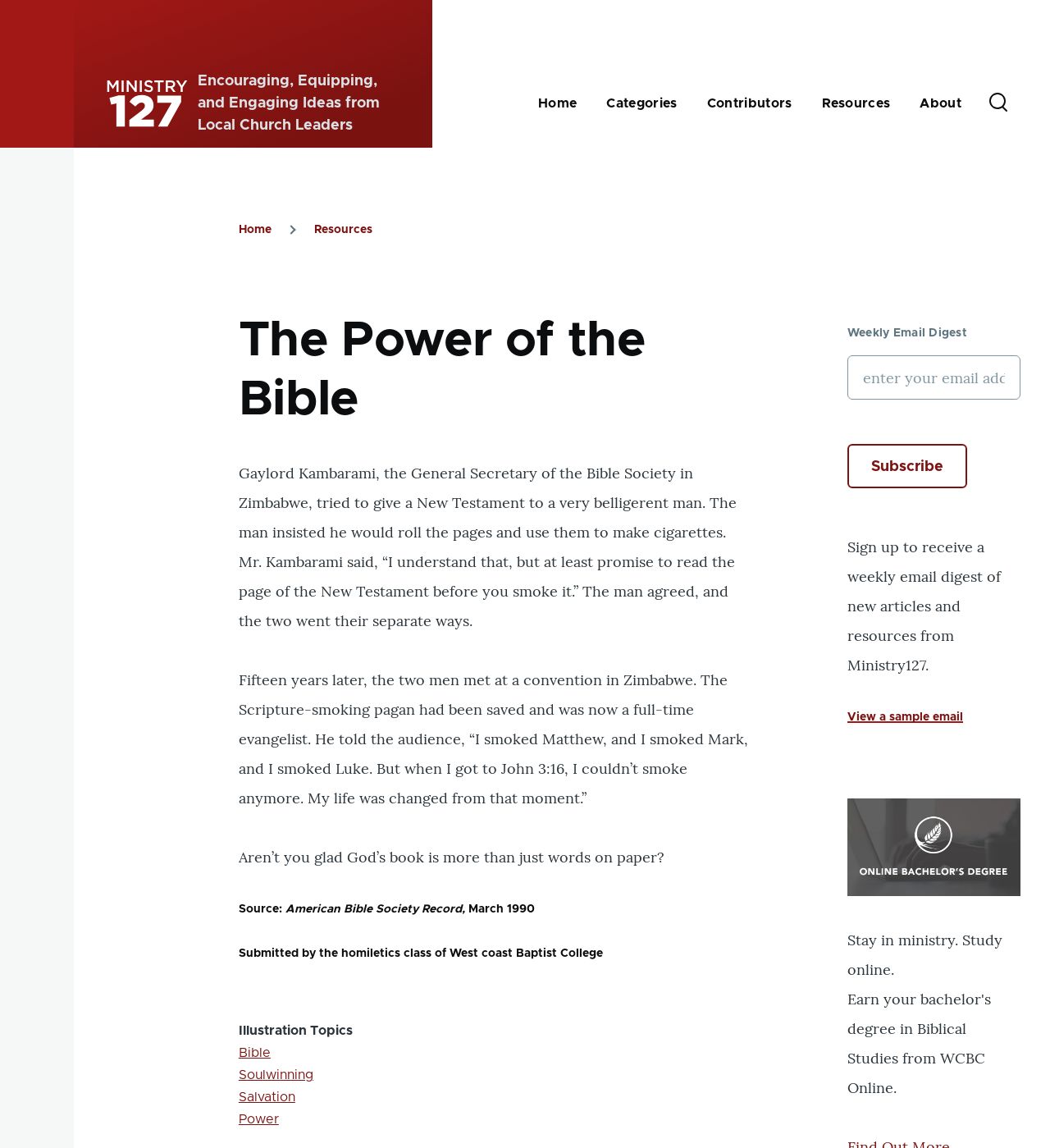Please answer the following question using a single word or phrase: 
What is the name of the college mentioned in the 'Source' section?

West coast Baptist College